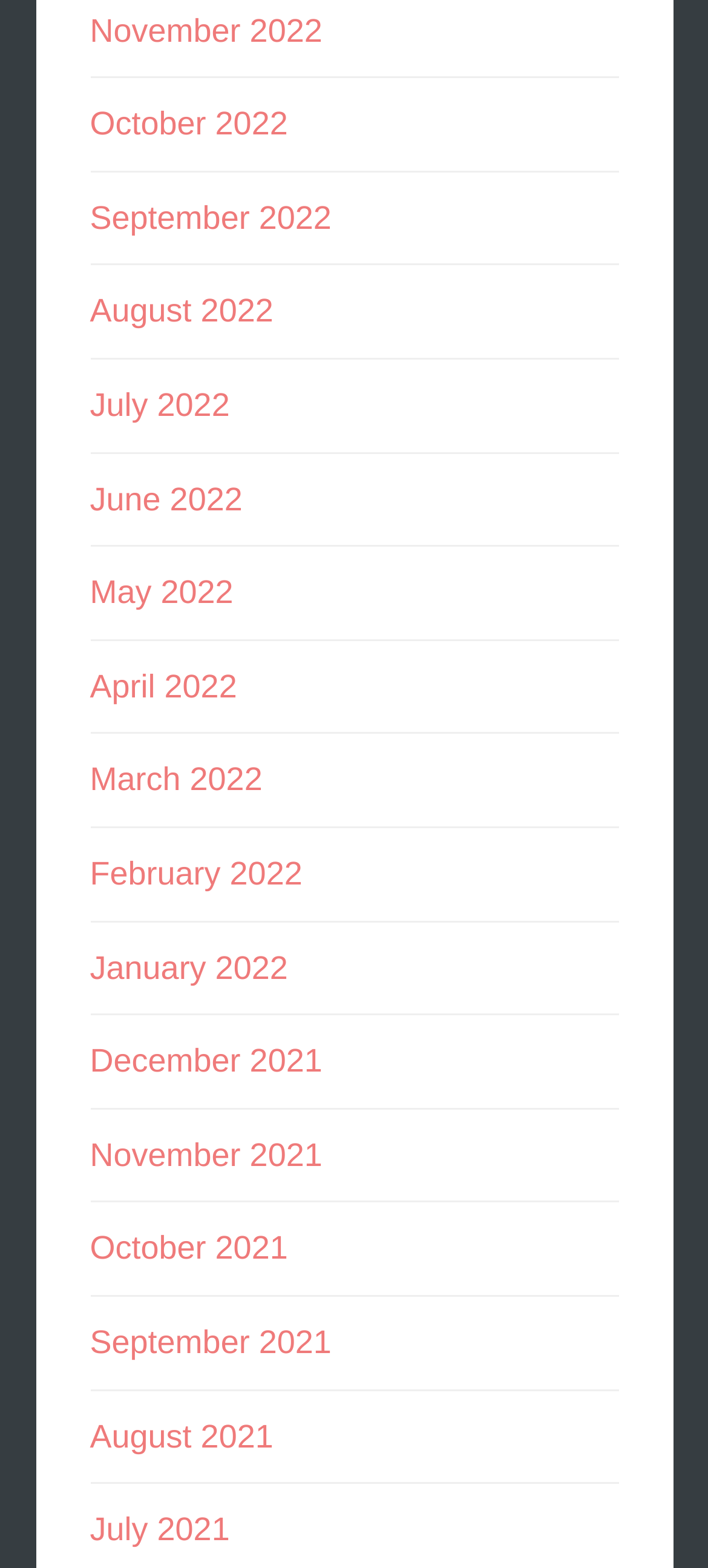Please locate the clickable area by providing the bounding box coordinates to follow this instruction: "View November 2022".

[0.127, 0.008, 0.455, 0.031]